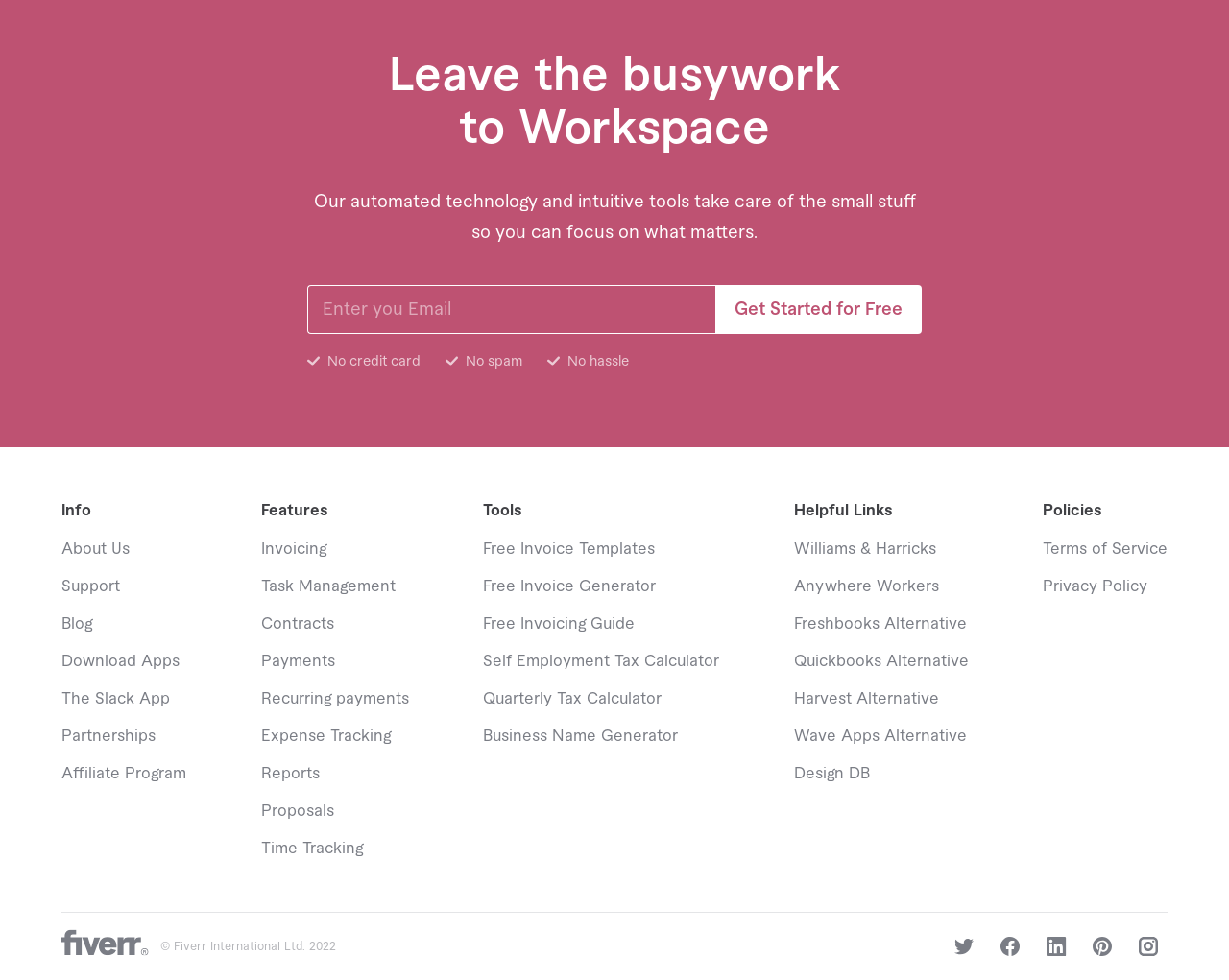Indicate the bounding box coordinates of the element that must be clicked to execute the instruction: "Explore invoicing features". The coordinates should be given as four float numbers between 0 and 1, i.e., [left, top, right, bottom].

[0.212, 0.552, 0.265, 0.568]